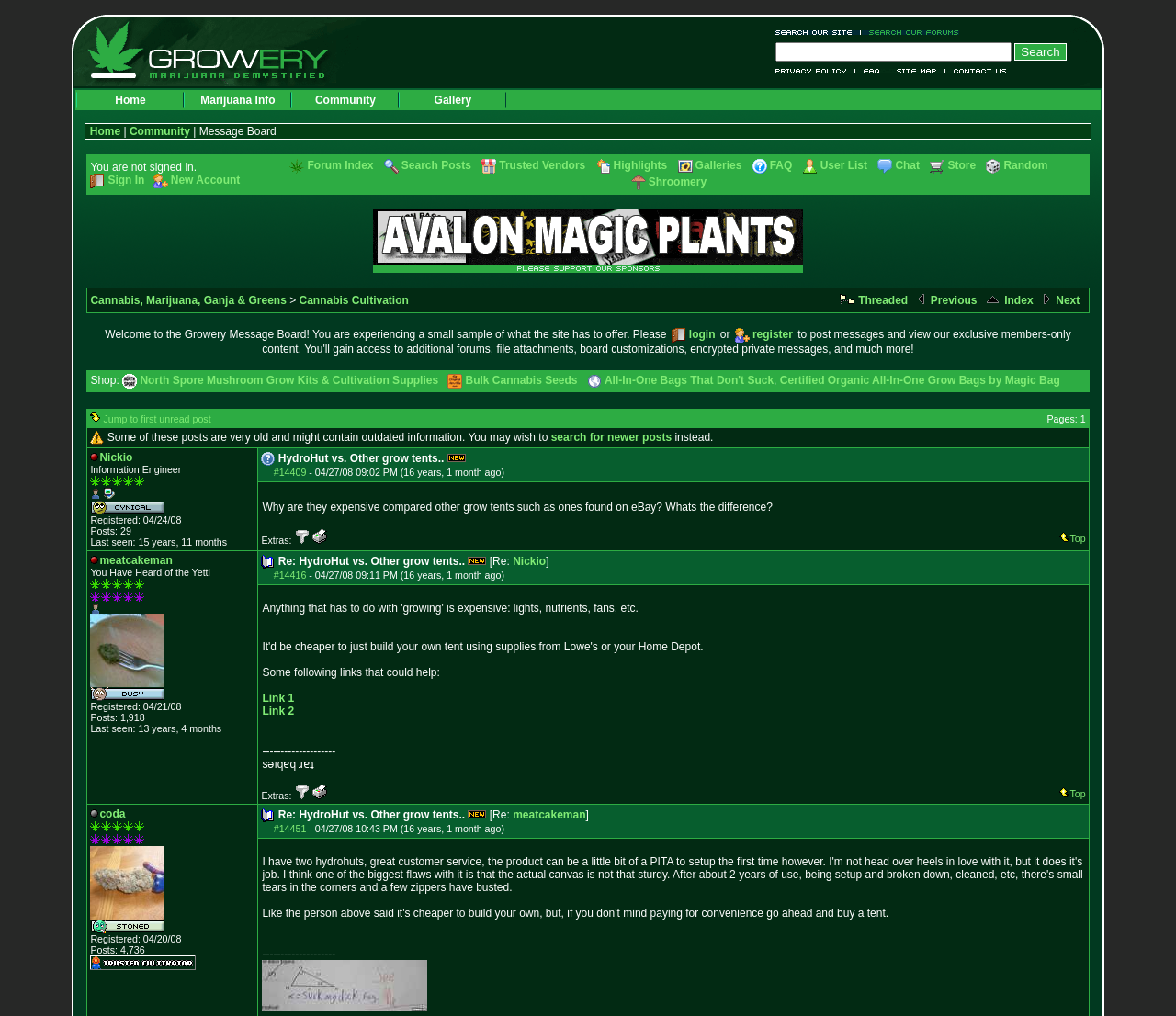Identify the bounding box coordinates of the specific part of the webpage to click to complete this instruction: "Go to the forum index".

[0.246, 0.156, 0.318, 0.171]